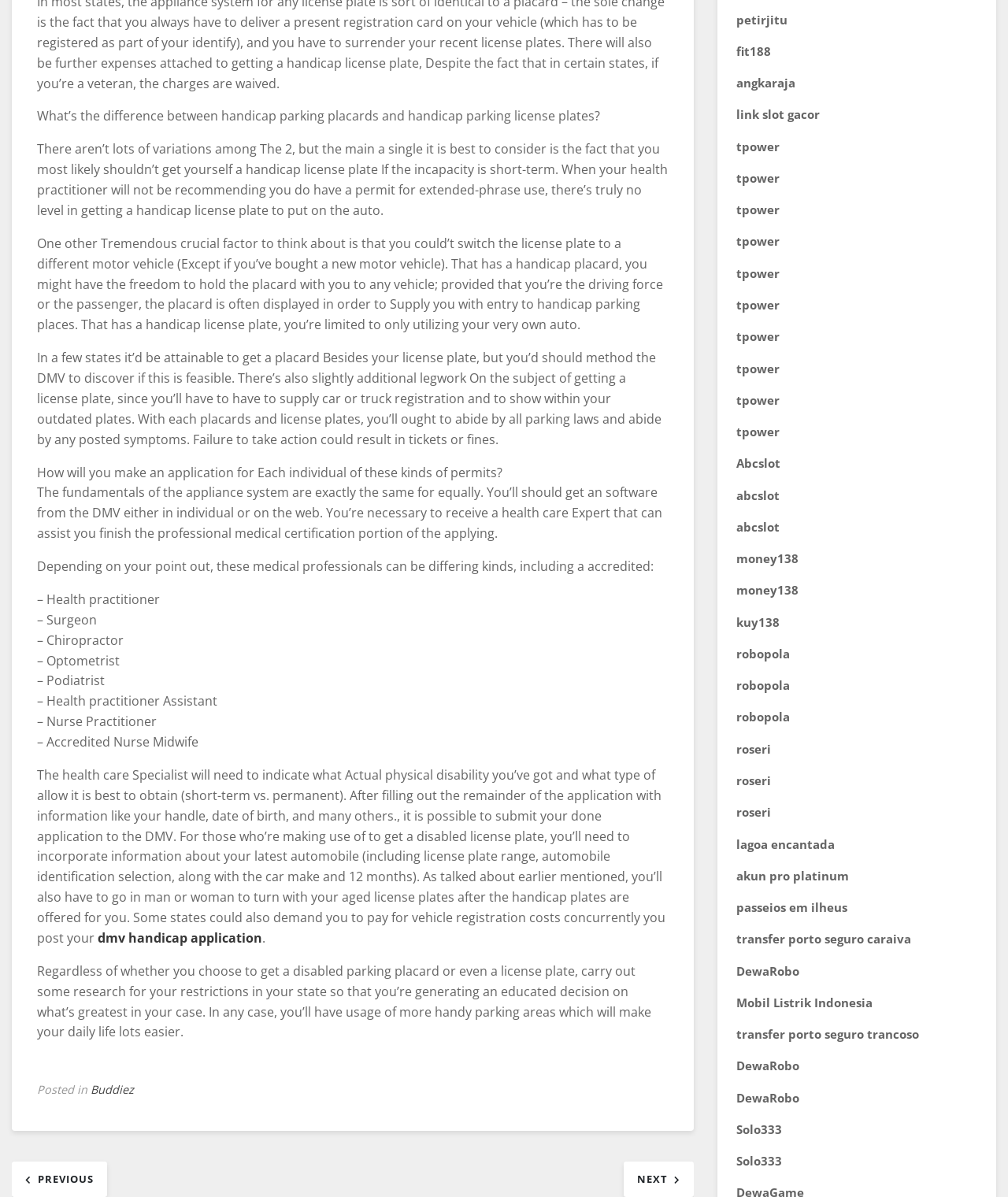Refer to the element description link slot gacor and identify the corresponding bounding box in the screenshot. Format the coordinates as (top-left x, top-left y, bottom-right x, bottom-right y) with values in the range of 0 to 1.

[0.73, 0.089, 0.813, 0.102]